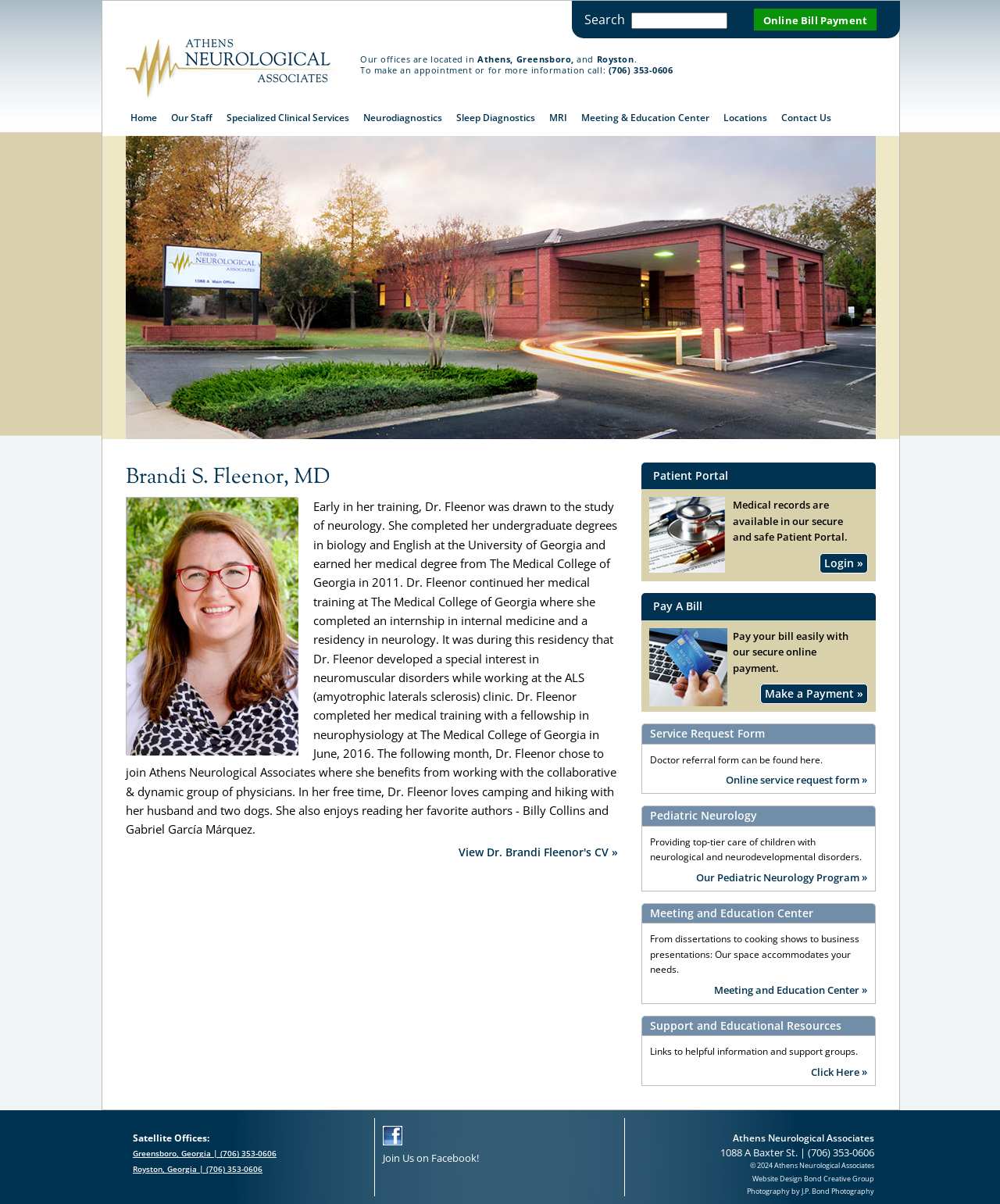Pinpoint the bounding box coordinates of the area that must be clicked to complete this instruction: "Make an appointment or get more information".

[0.608, 0.053, 0.673, 0.063]